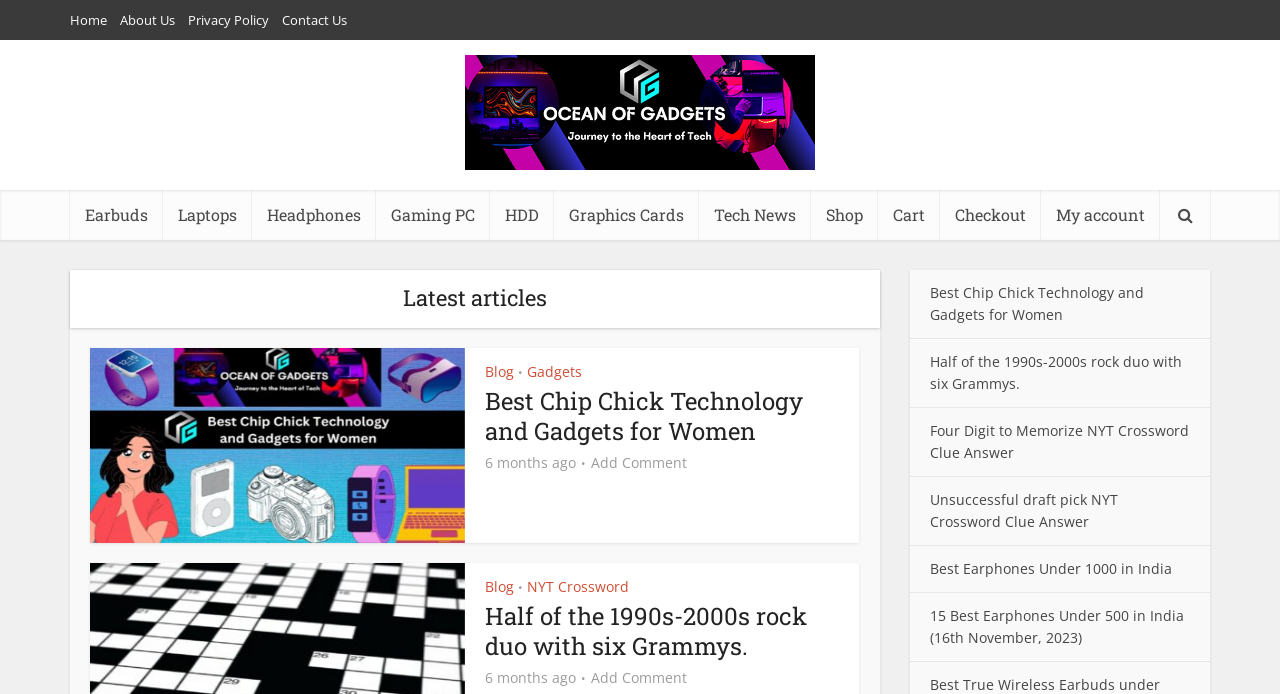Use a single word or phrase to answer the question: What is the first link on the top navigation bar?

Home